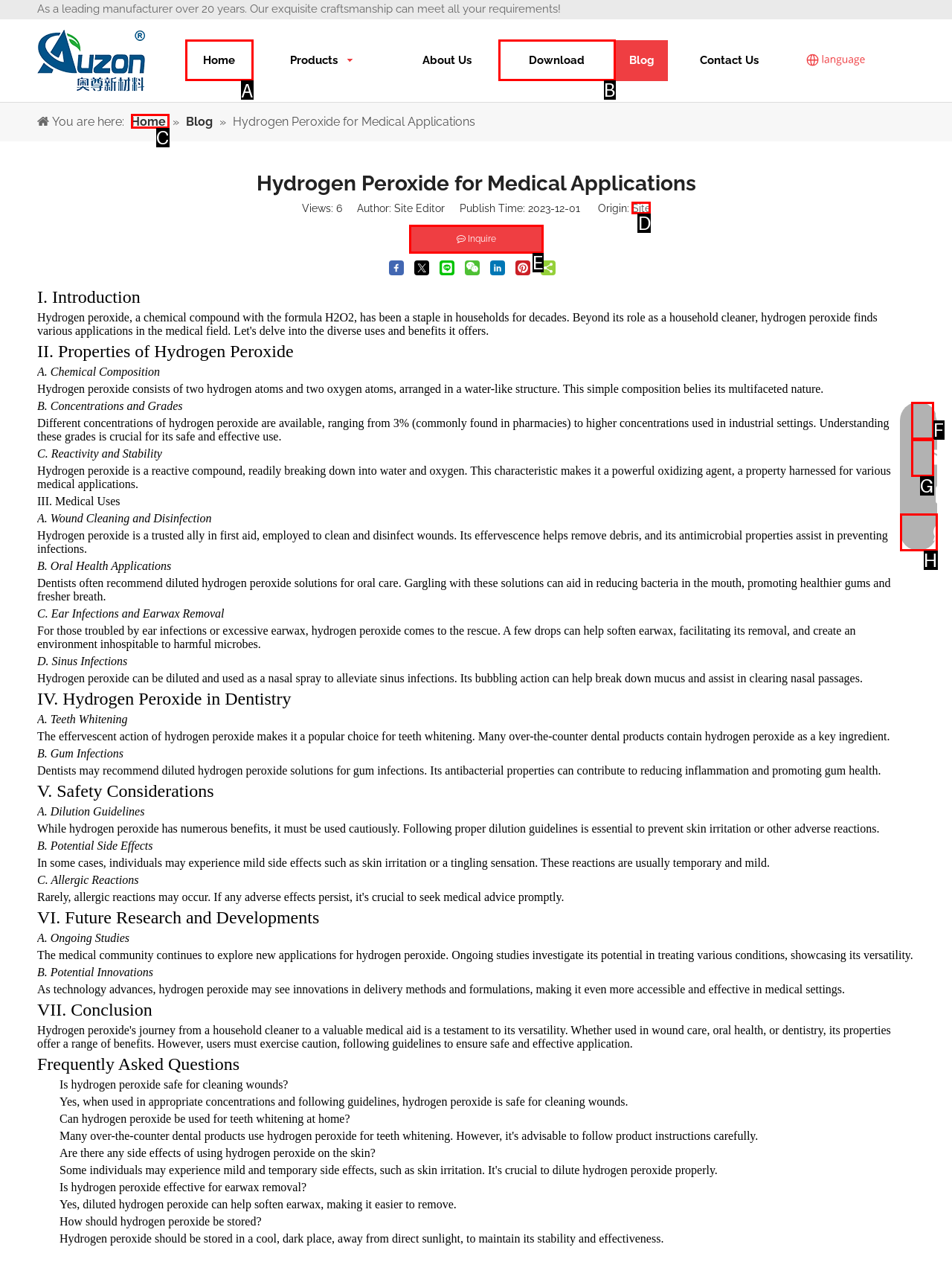Select the letter of the UI element you need to click to complete this task: Click the 'Home' link at the top.

A